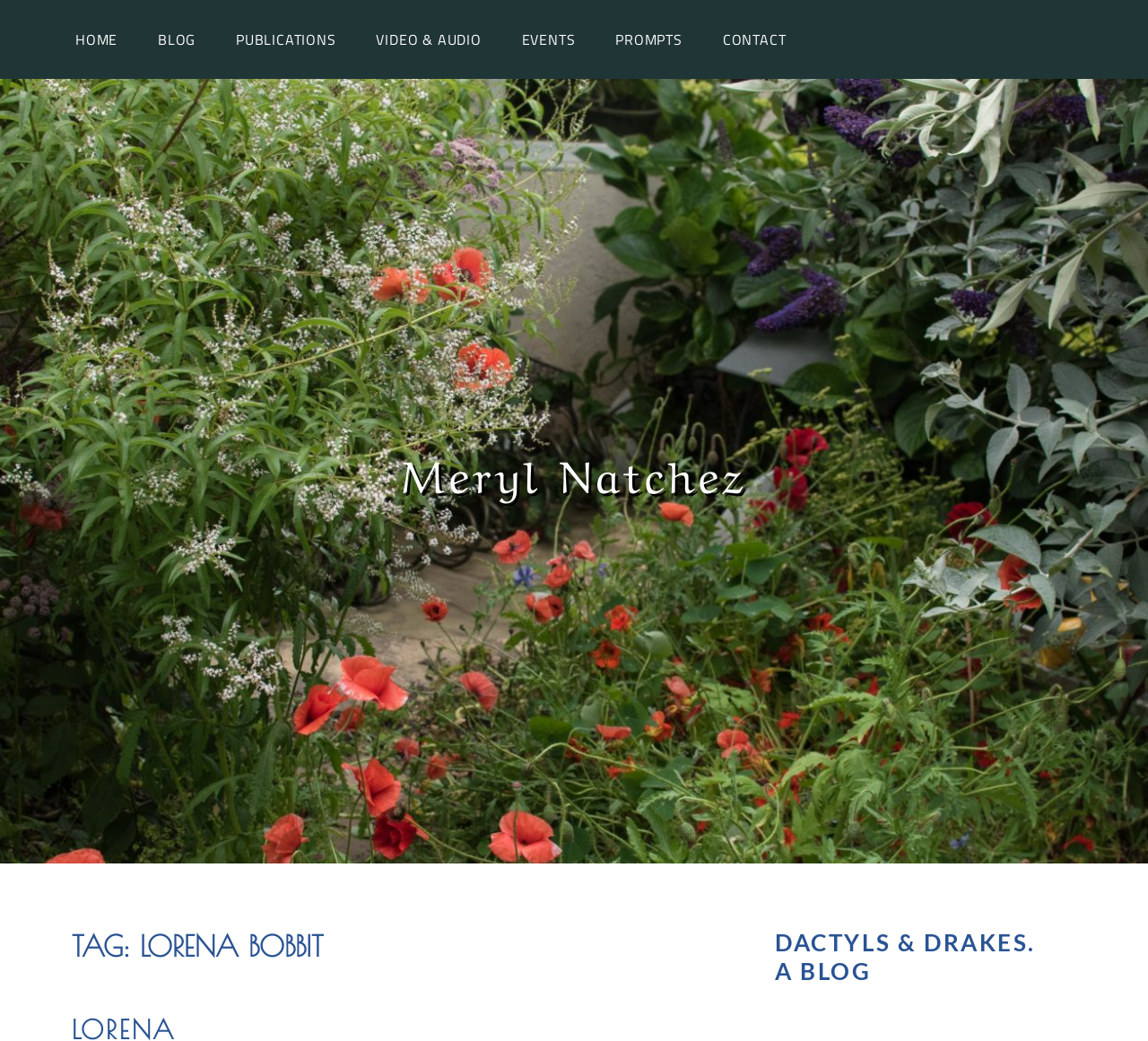What is the name of the person associated with this webpage? Based on the screenshot, please respond with a single word or phrase.

Lorena Bobbit